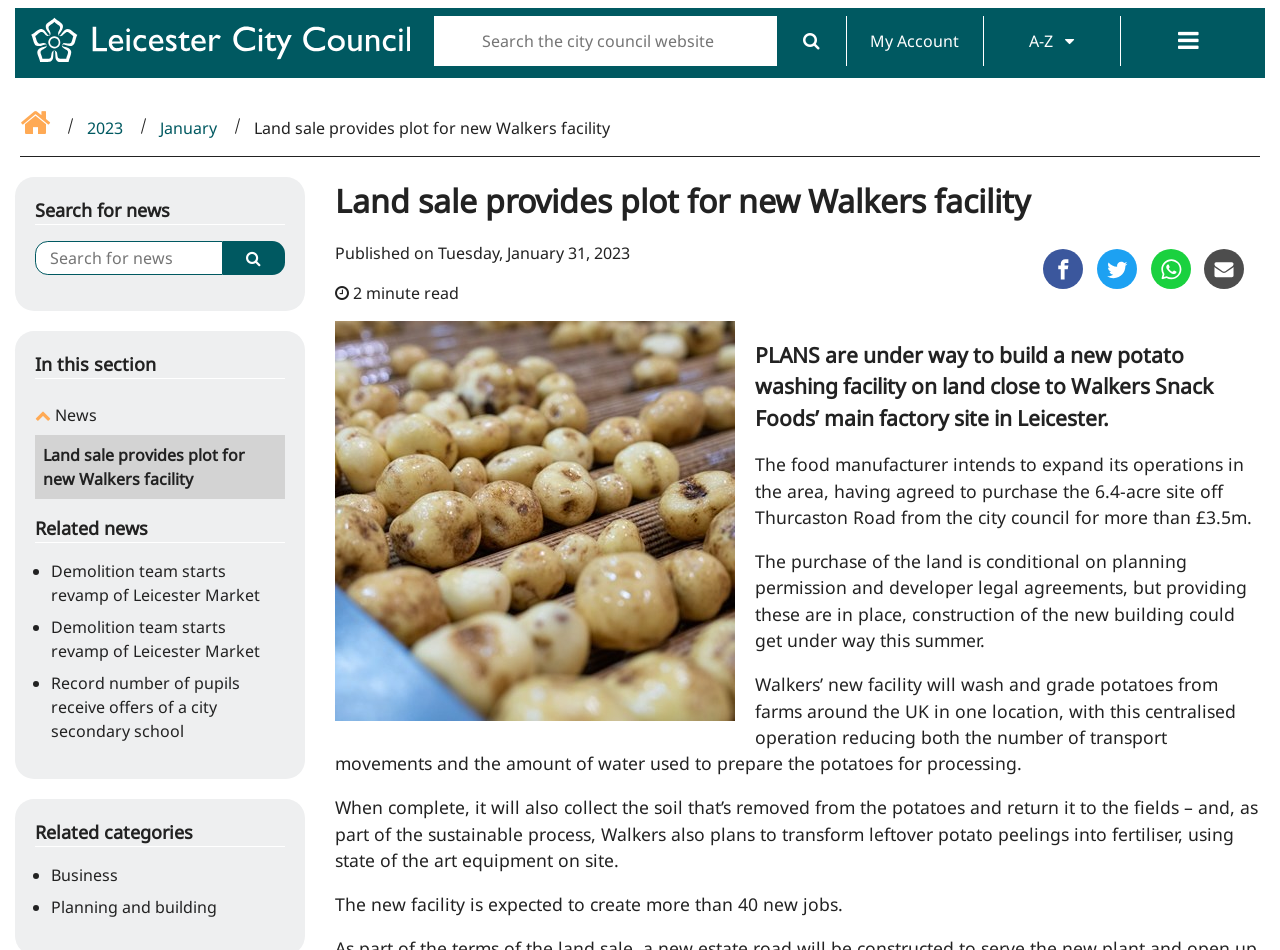Please specify the bounding box coordinates in the format (top-left x, top-left y, bottom-right x, bottom-right y), with values ranging from 0 to 1. Identify the bounding box for the UI component described as follows: My Account

[0.661, 0.017, 0.768, 0.069]